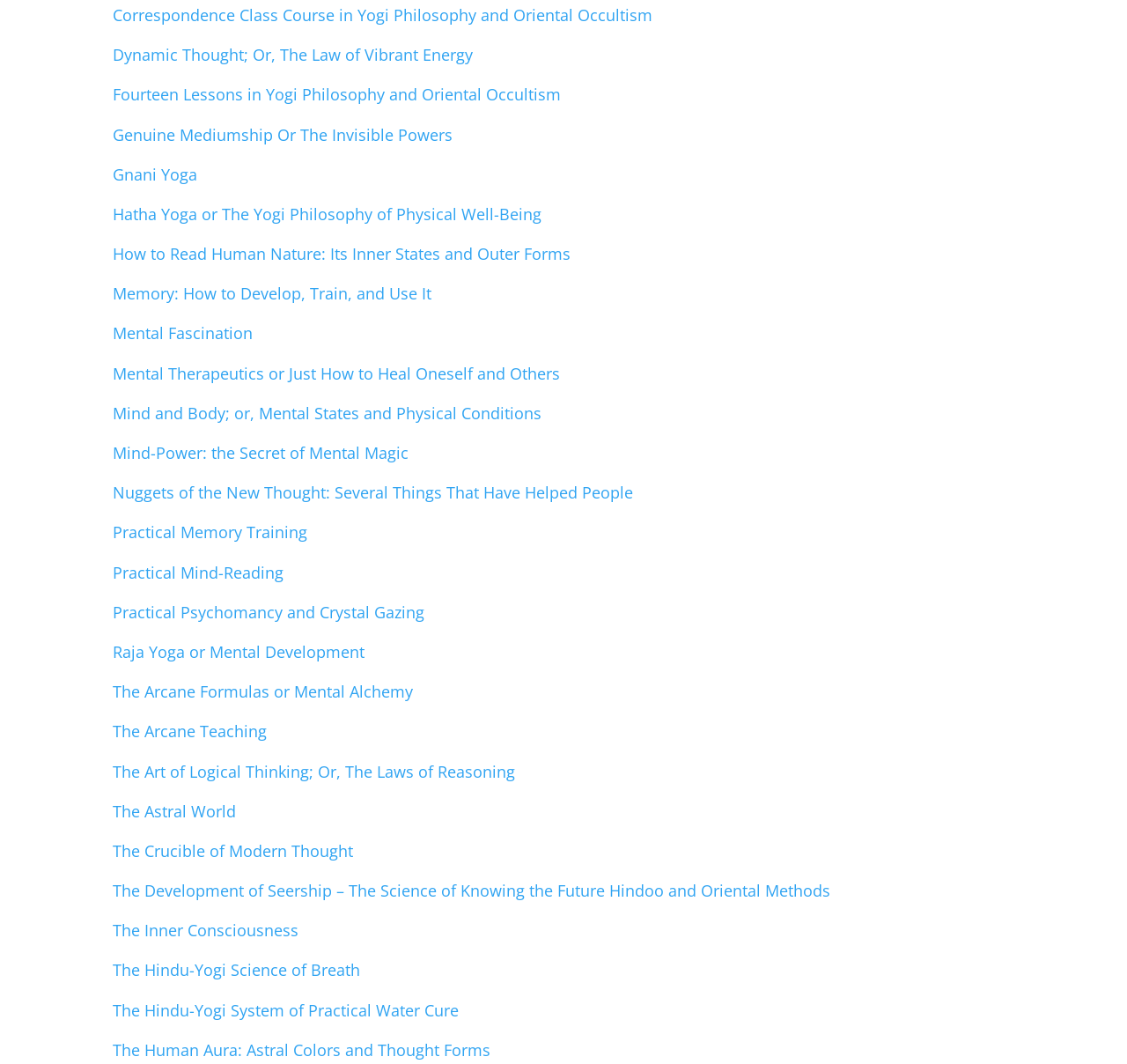Reply to the question with a single word or phrase:
How many links are on the webpage?

29